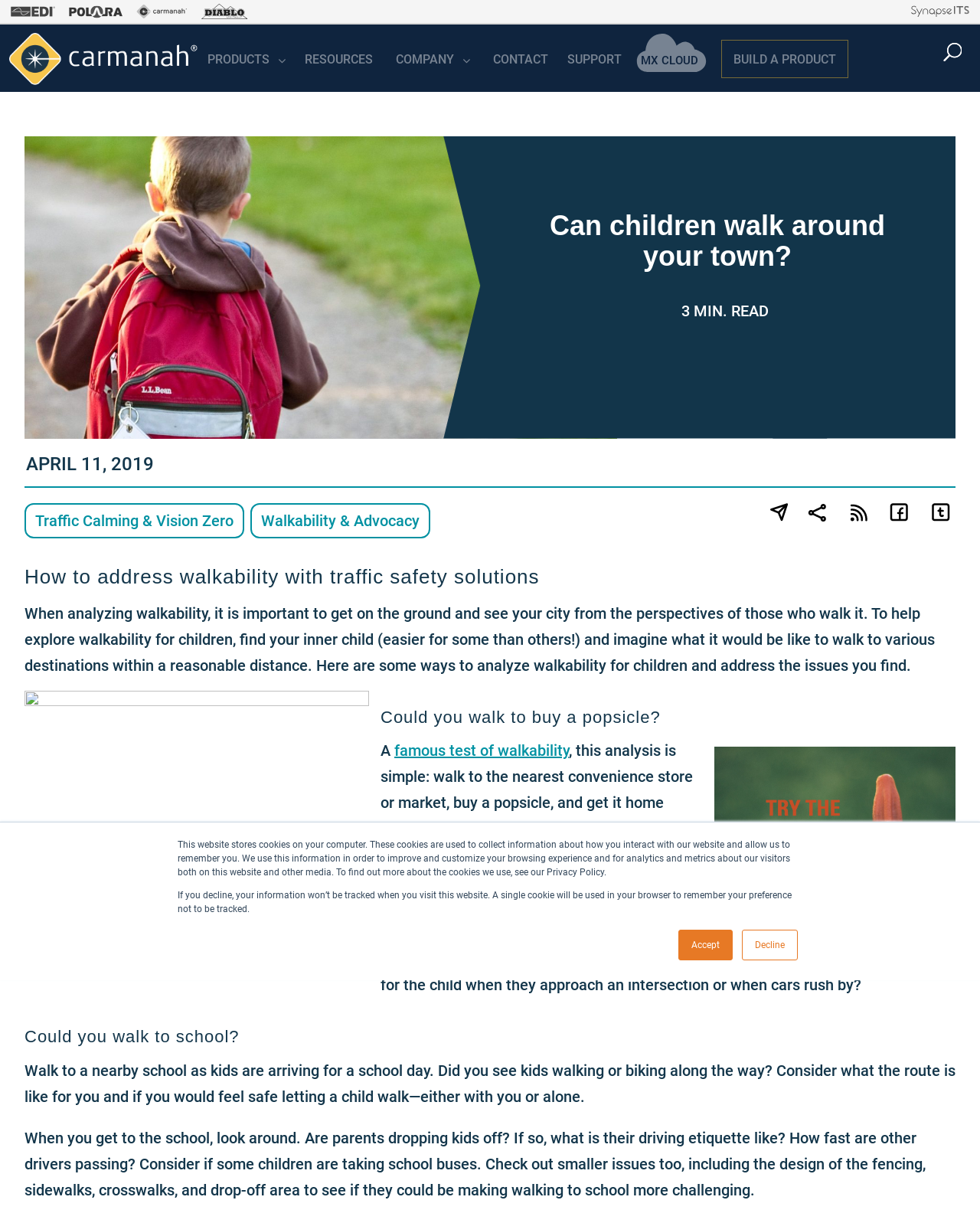What is the purpose of the 'famous test of walkability'?
Using the image, give a concise answer in the form of a single word or short phrase.

to buy a popsicle